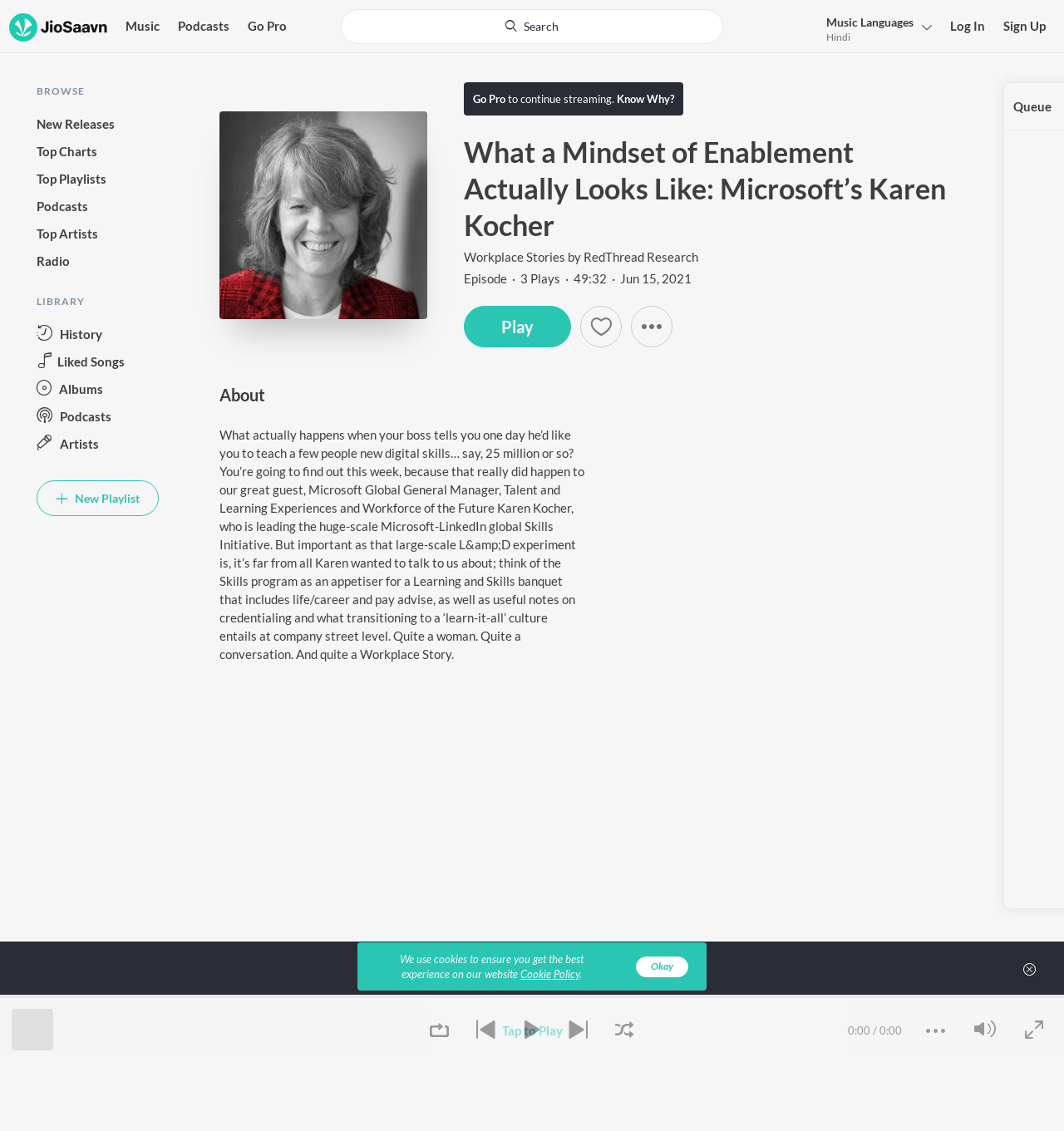What is the name of the podcast being featured on the website?
Answer the question with a single word or phrase by looking at the picture.

Workplace Stories